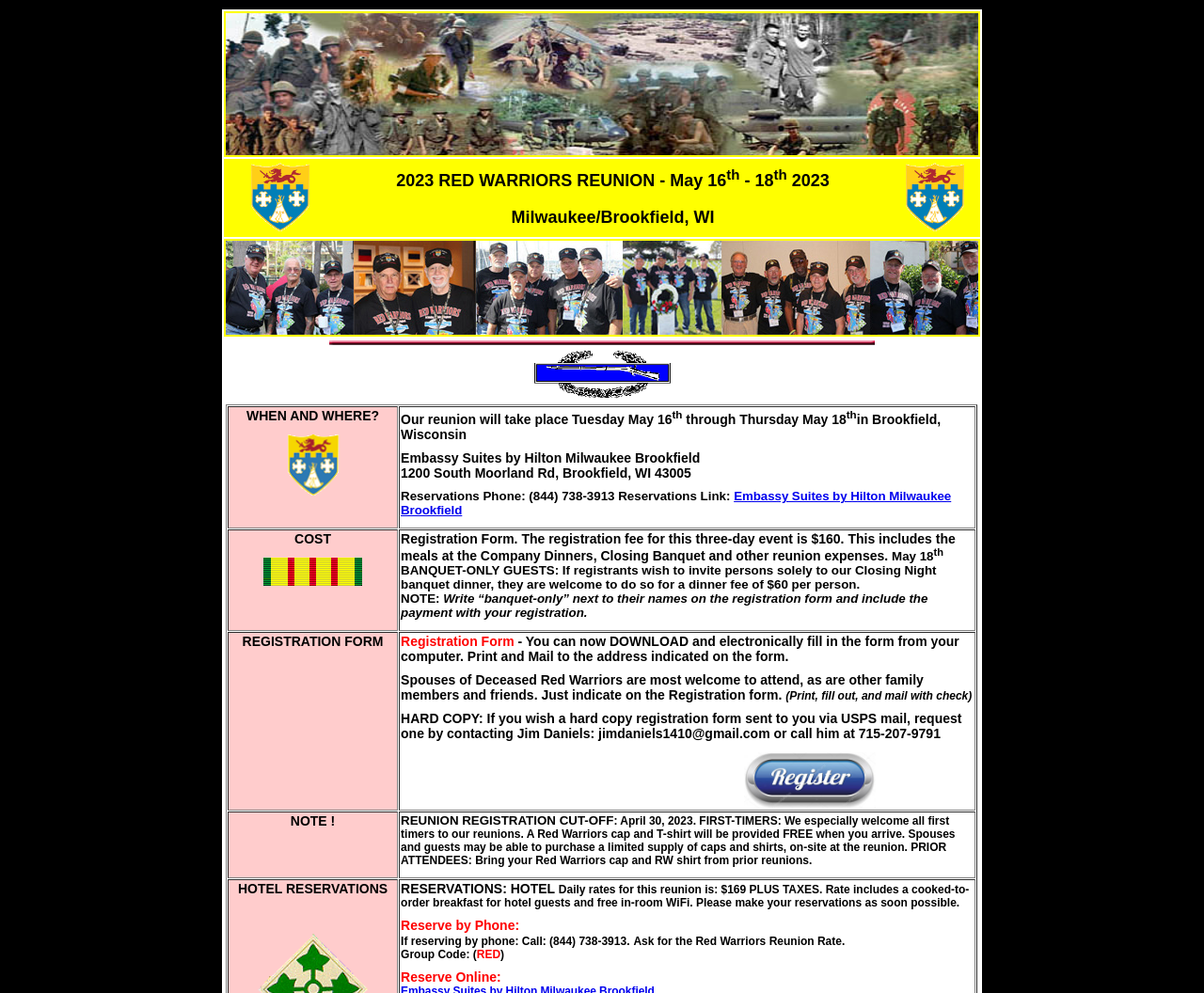What is the deadline for registering for the reunion?
Deliver a detailed and extensive answer to the question.

The deadline for registering for the reunion can be found in the seventh row of the webpage, where it is written as 'REUNION REGISTRATION CUT-OFF: April 30, 2023'.